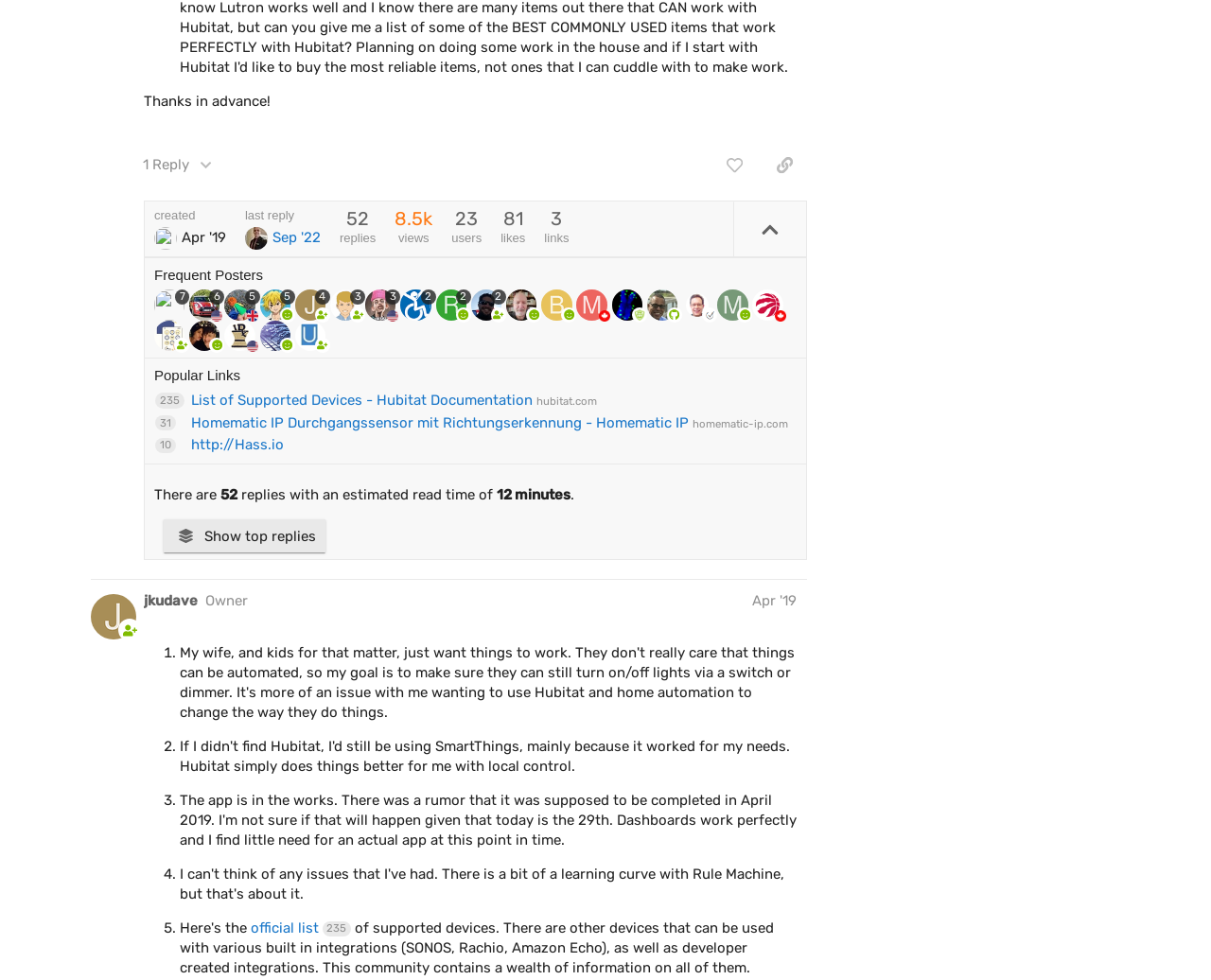Based on the element description, predict the bounding box coordinates (top-left x, top-left y, bottom-right x, bottom-right y) for the UI element in the screenshot: 1 Reply

[0.11, 0.152, 0.187, 0.186]